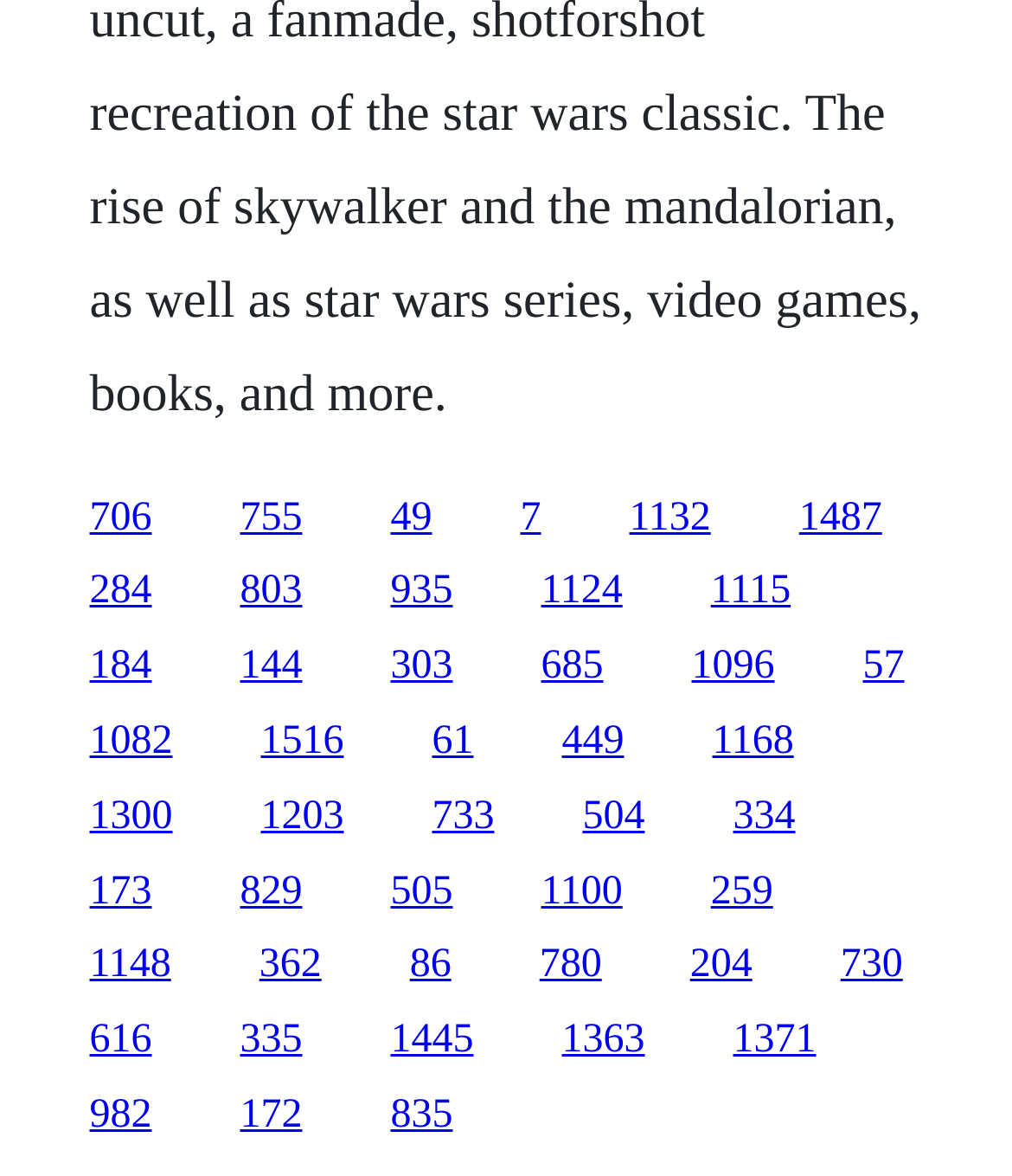How many links are in the top half of the webpage?
Using the information presented in the image, please offer a detailed response to the question.

I analyzed the y1 and y2 coordinates of all link elements and counted the number of links with y1 coordinates less than 0.5, which is the middle point of the webpage. There are 25 links in the top half of the webpage.